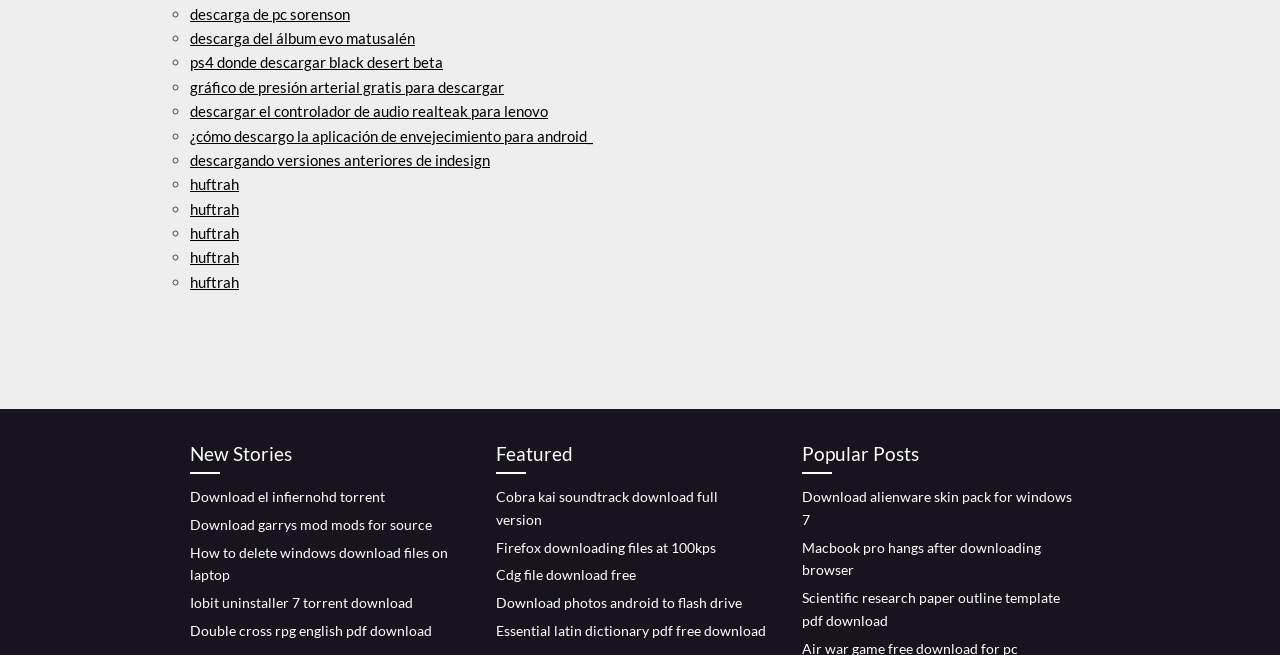Could you provide the bounding box coordinates for the portion of the screen to click to complete this instruction: "Download alienware skin pack for windows 7"?

[0.627, 0.745, 0.838, 0.806]